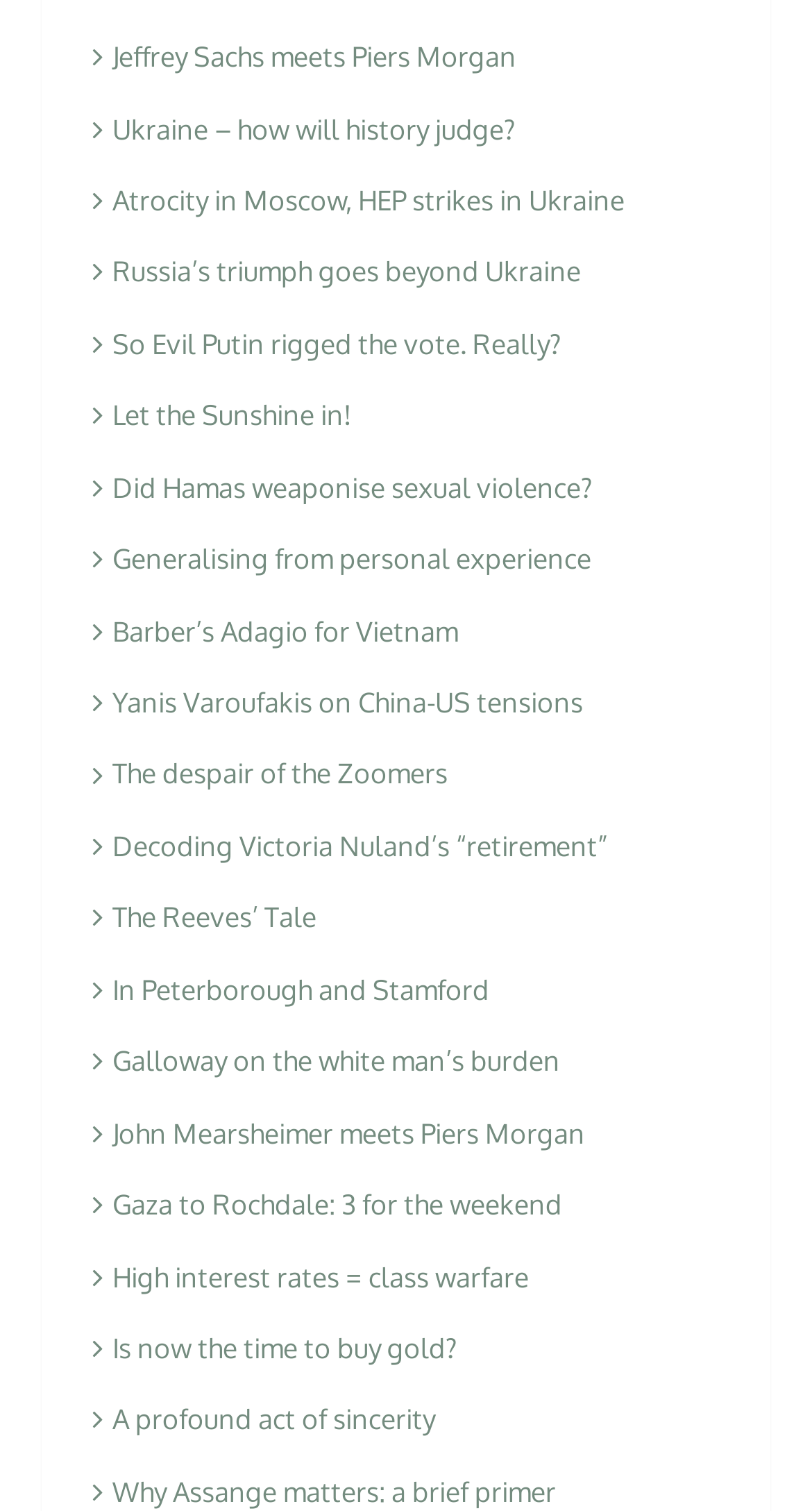Determine the bounding box coordinates for the UI element matching this description: "The despair of the Zoomers".

[0.103, 0.501, 0.551, 0.523]